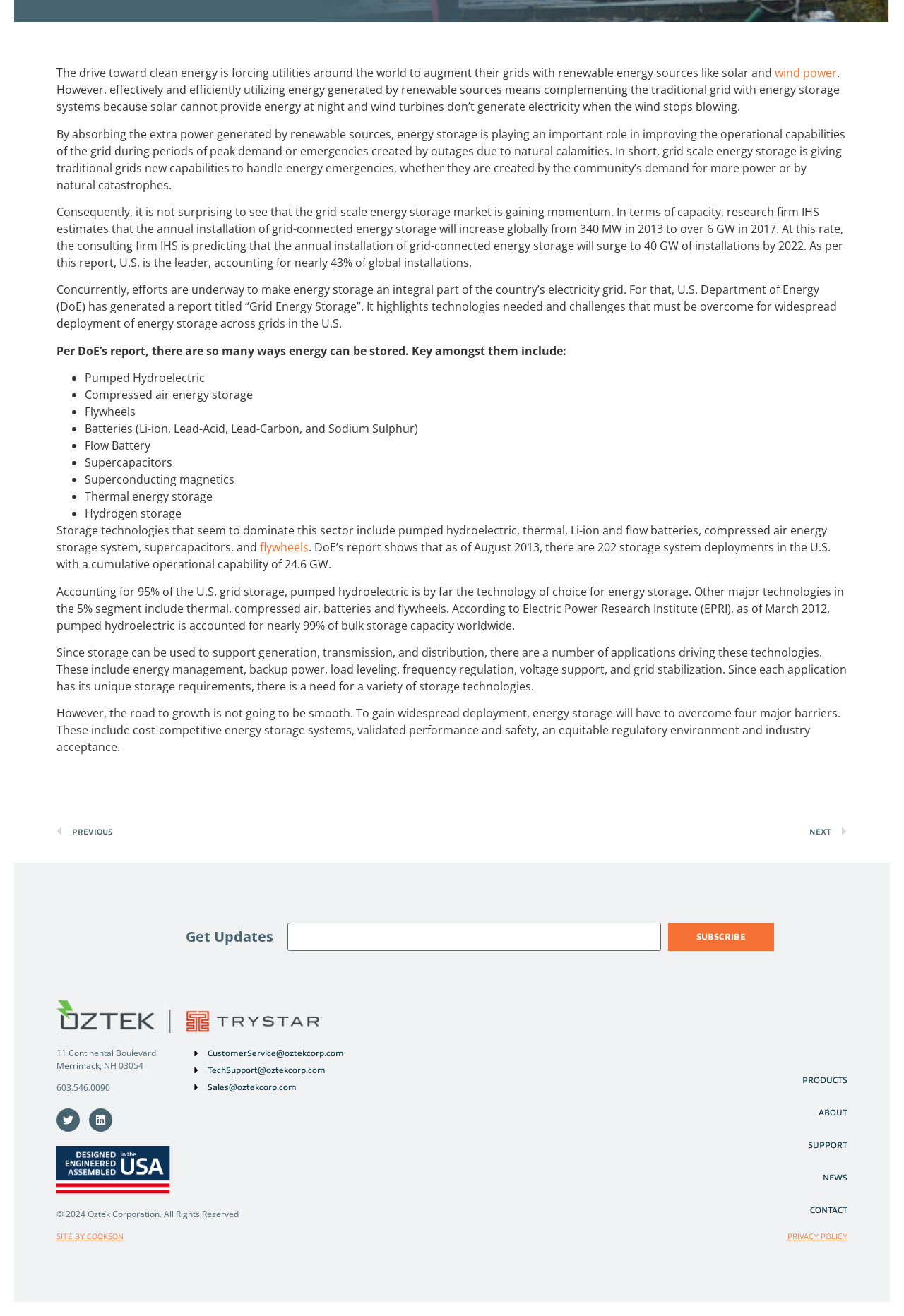Determine the bounding box coordinates (top-left x, top-left y, bottom-right x, bottom-right y) of the UI element described in the following text: Site by Cookson

[0.062, 0.935, 0.137, 0.944]